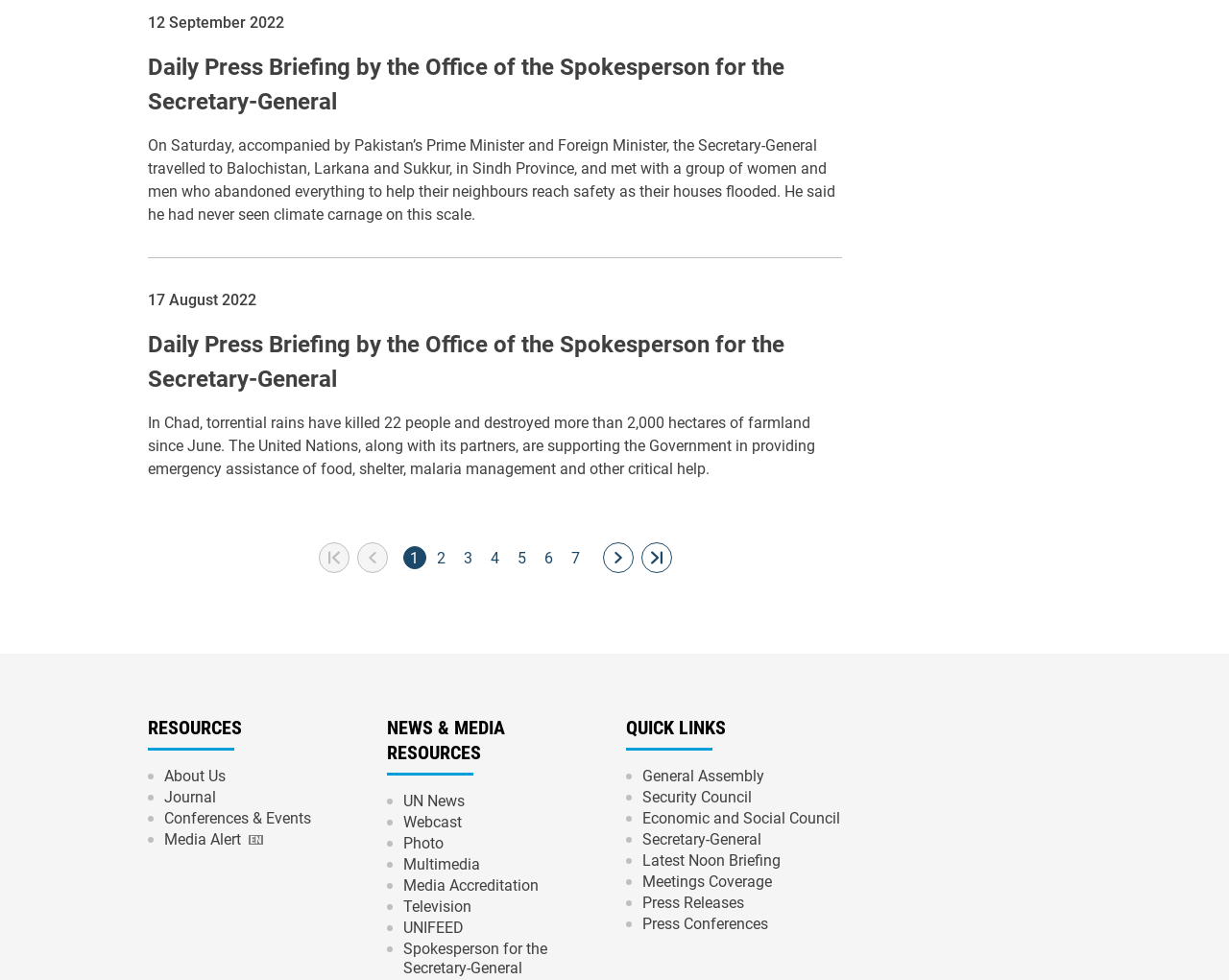Provide the bounding box coordinates for the area that should be clicked to complete the instruction: "Go to next page".

[0.49, 0.553, 0.515, 0.585]